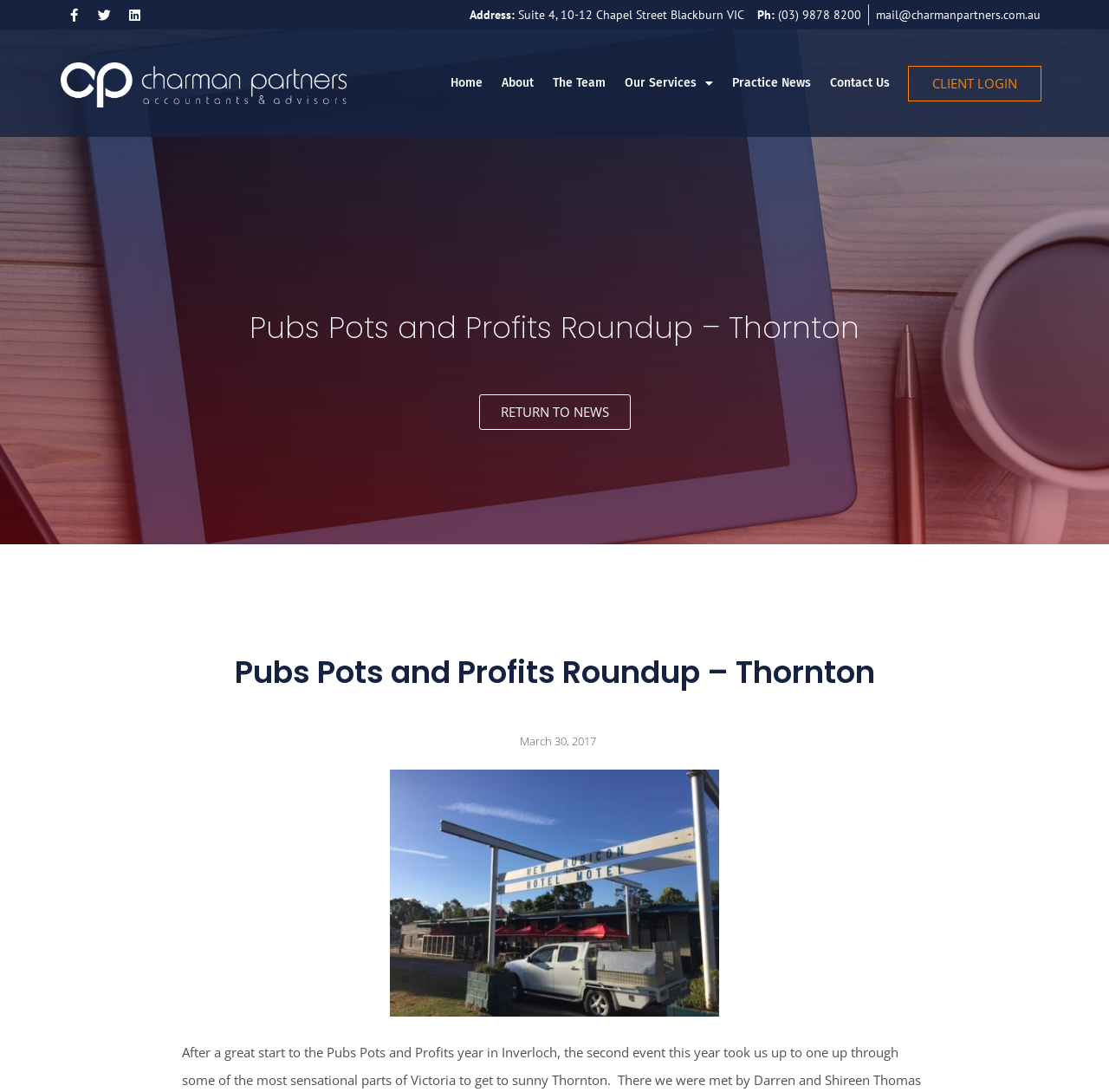What is the phone number of Charman Partners?
Using the image, provide a concise answer in one word or a short phrase.

(03) 9878 8200